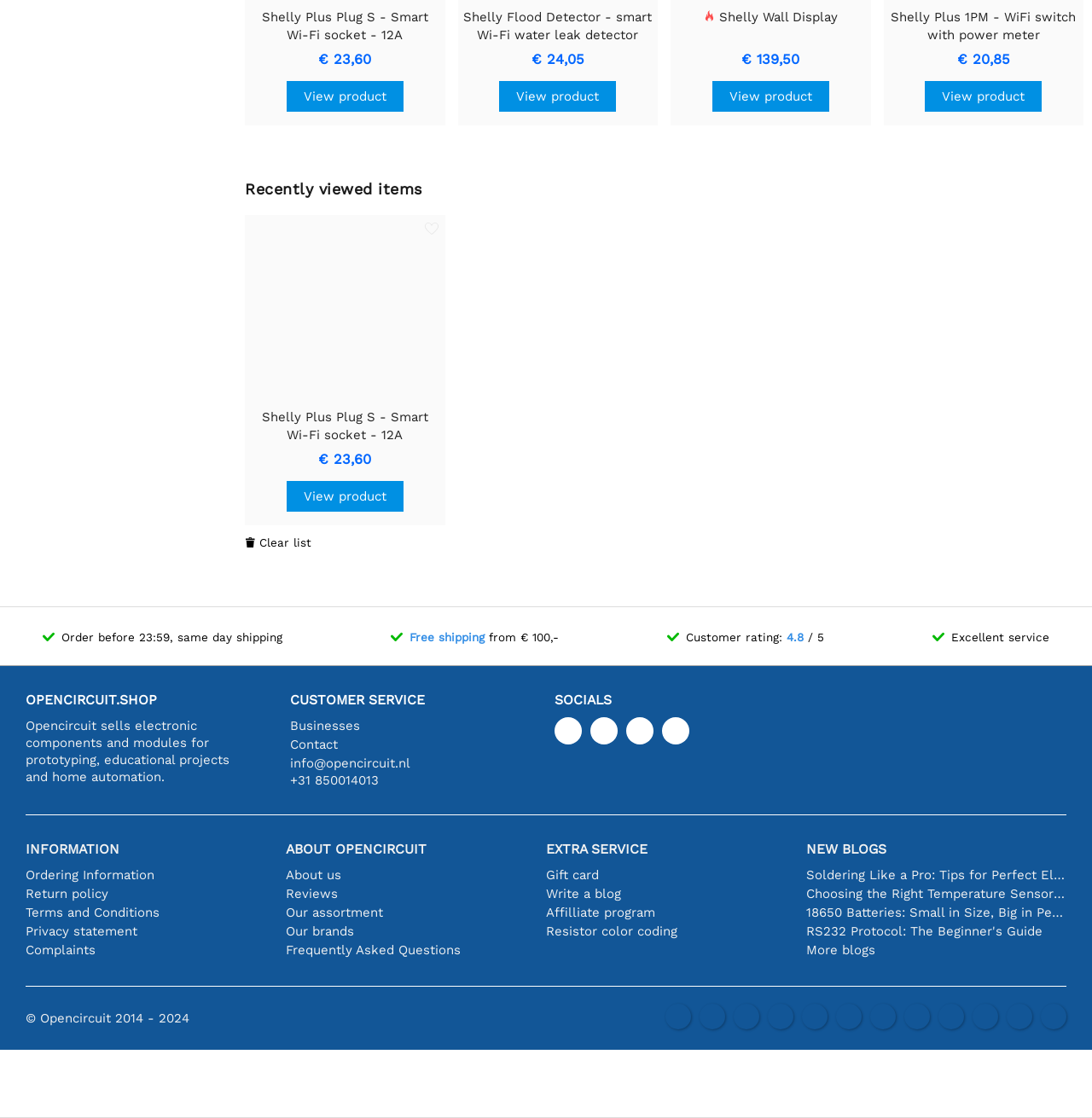Please find the bounding box coordinates of the clickable region needed to complete the following instruction: "Contact". The bounding box coordinates must consist of four float numbers between 0 and 1, i.e., [left, top, right, bottom].

[0.266, 0.658, 0.453, 0.673]